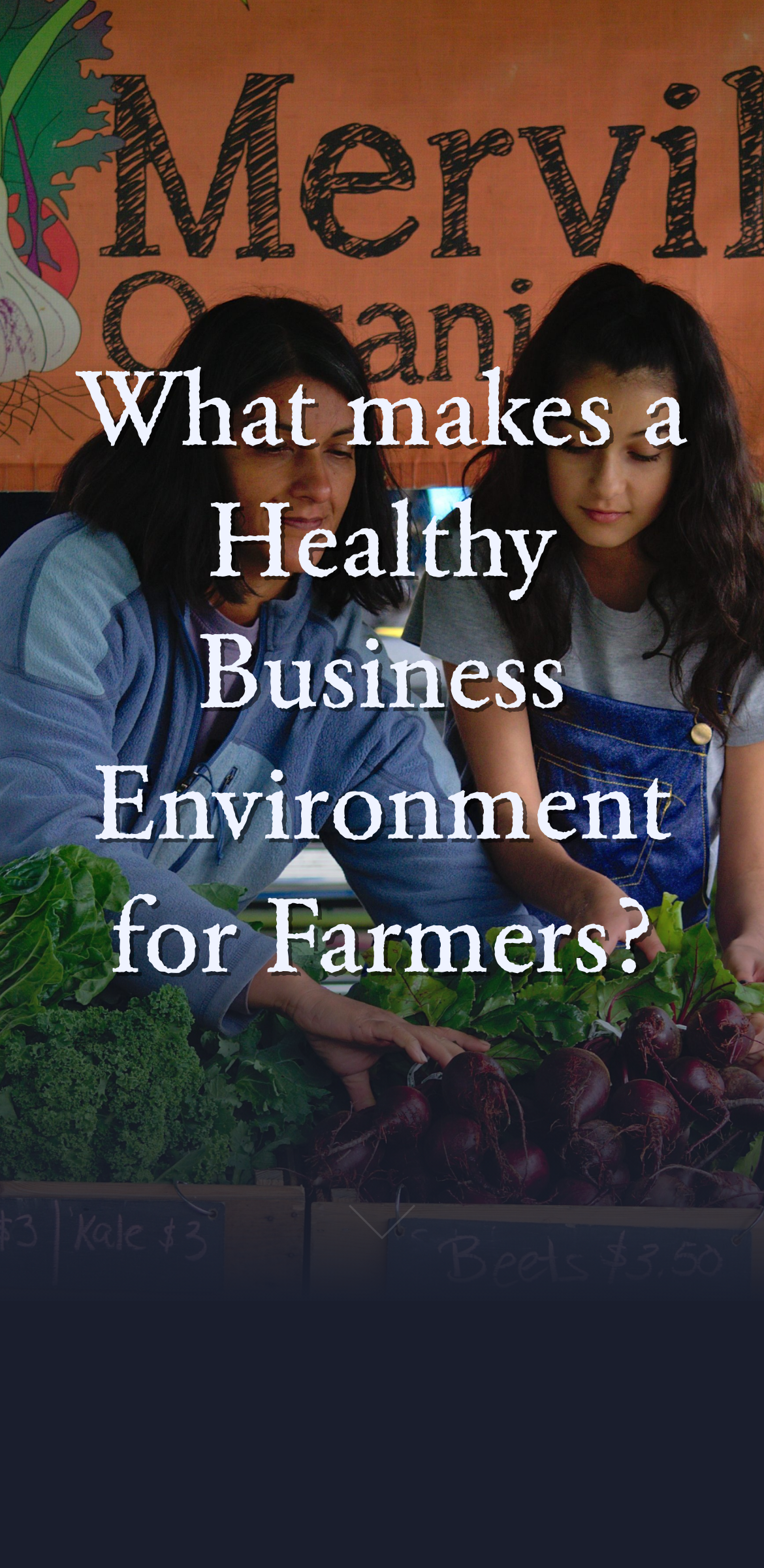Determine the primary headline of the webpage.

What makes a Healthy Business Environment for Farmers?